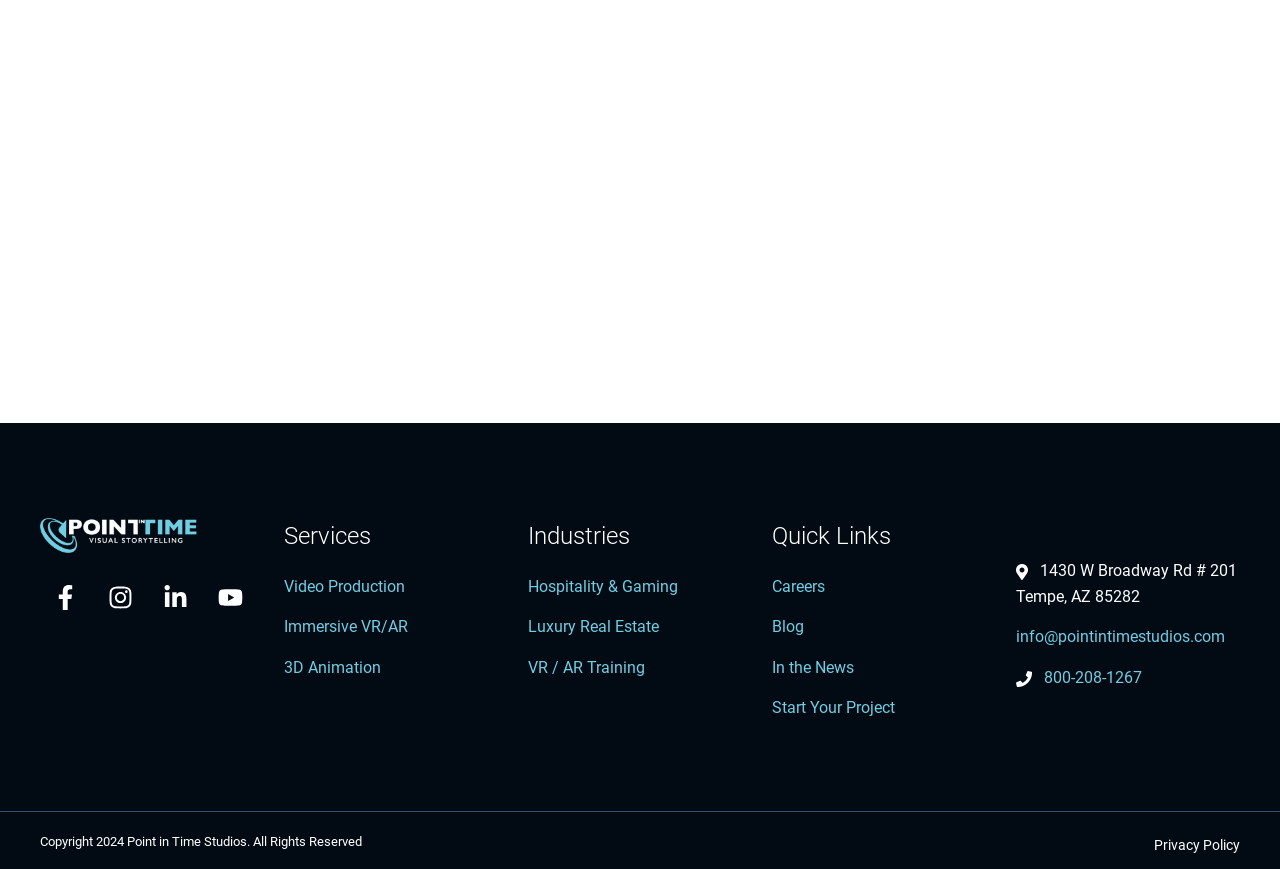What is the phone number of Point in Time Studios?
Look at the screenshot and respond with one word or a short phrase.

800-208-1267